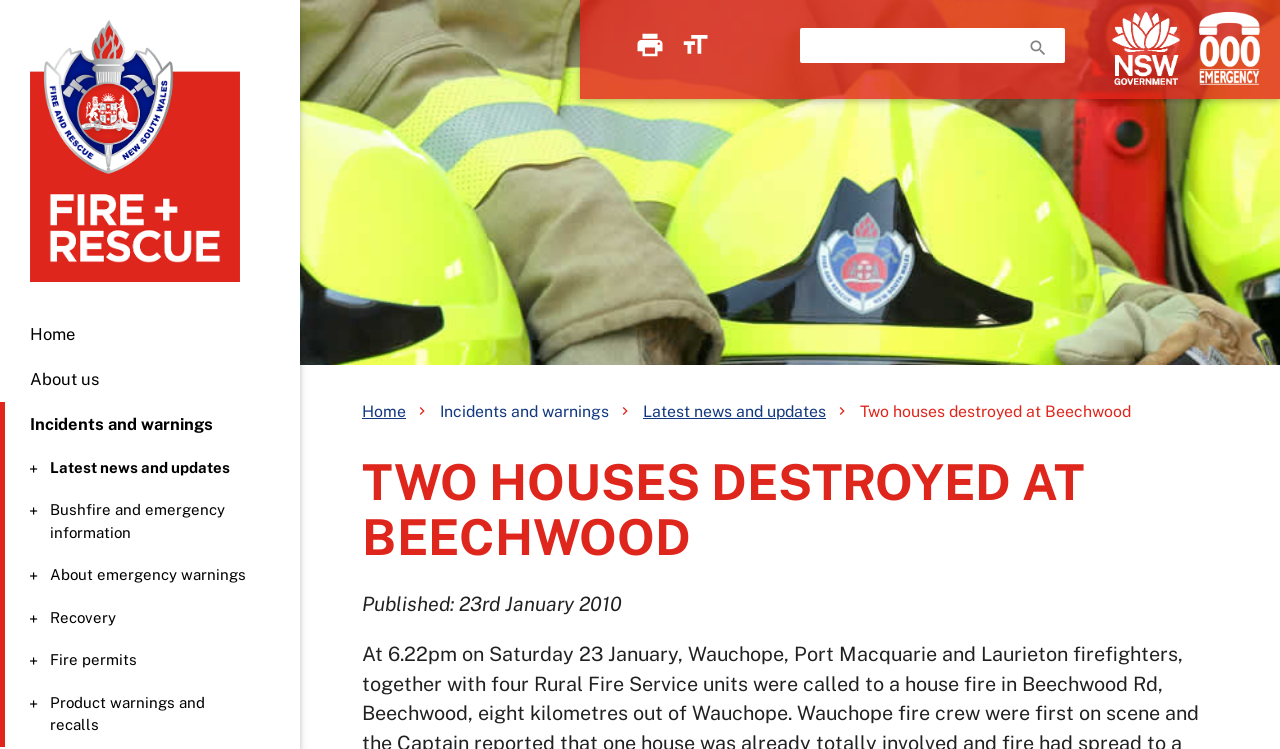What is the title of the article?
Using the image, respond with a single word or phrase.

TWO HOUSES DESTROYED AT BEECHWOOD